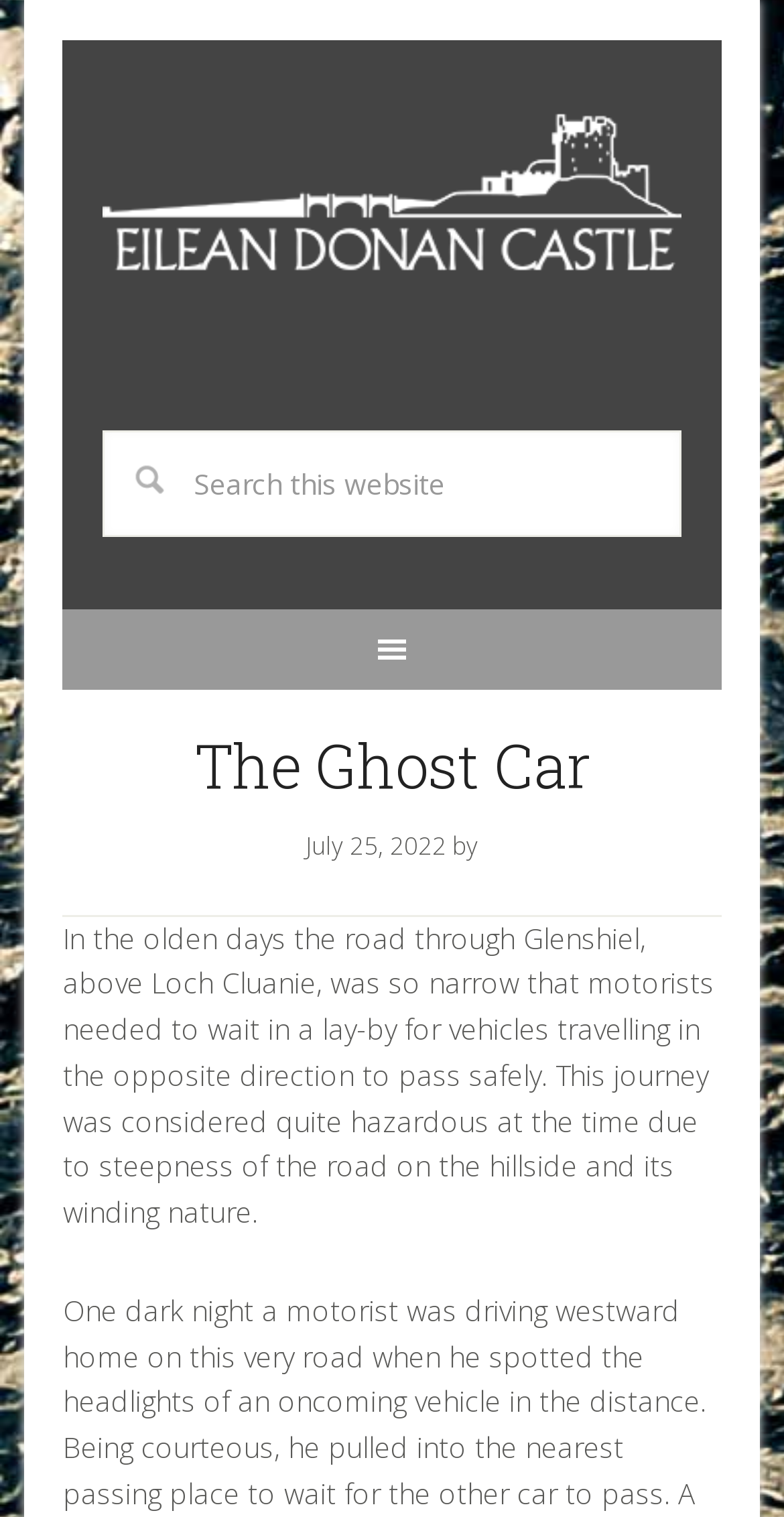Provide a short, one-word or phrase answer to the question below:
When was the article published?

July 25, 2022